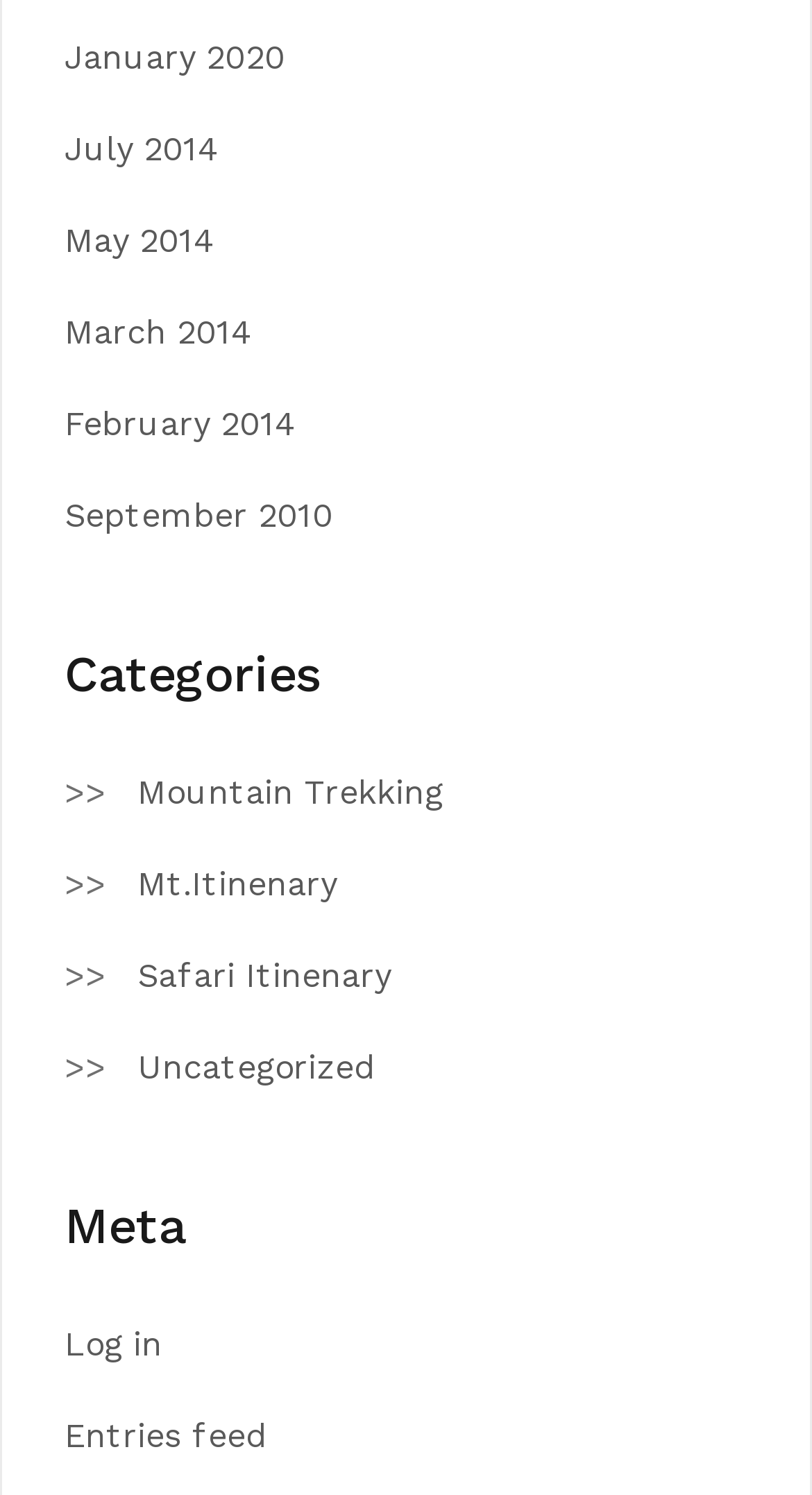Based on the image, please respond to the question with as much detail as possible:
What is the last link under the 'Meta' heading?

I looked at the links under the 'Meta' heading and found that the last link is 'Entries feed'.